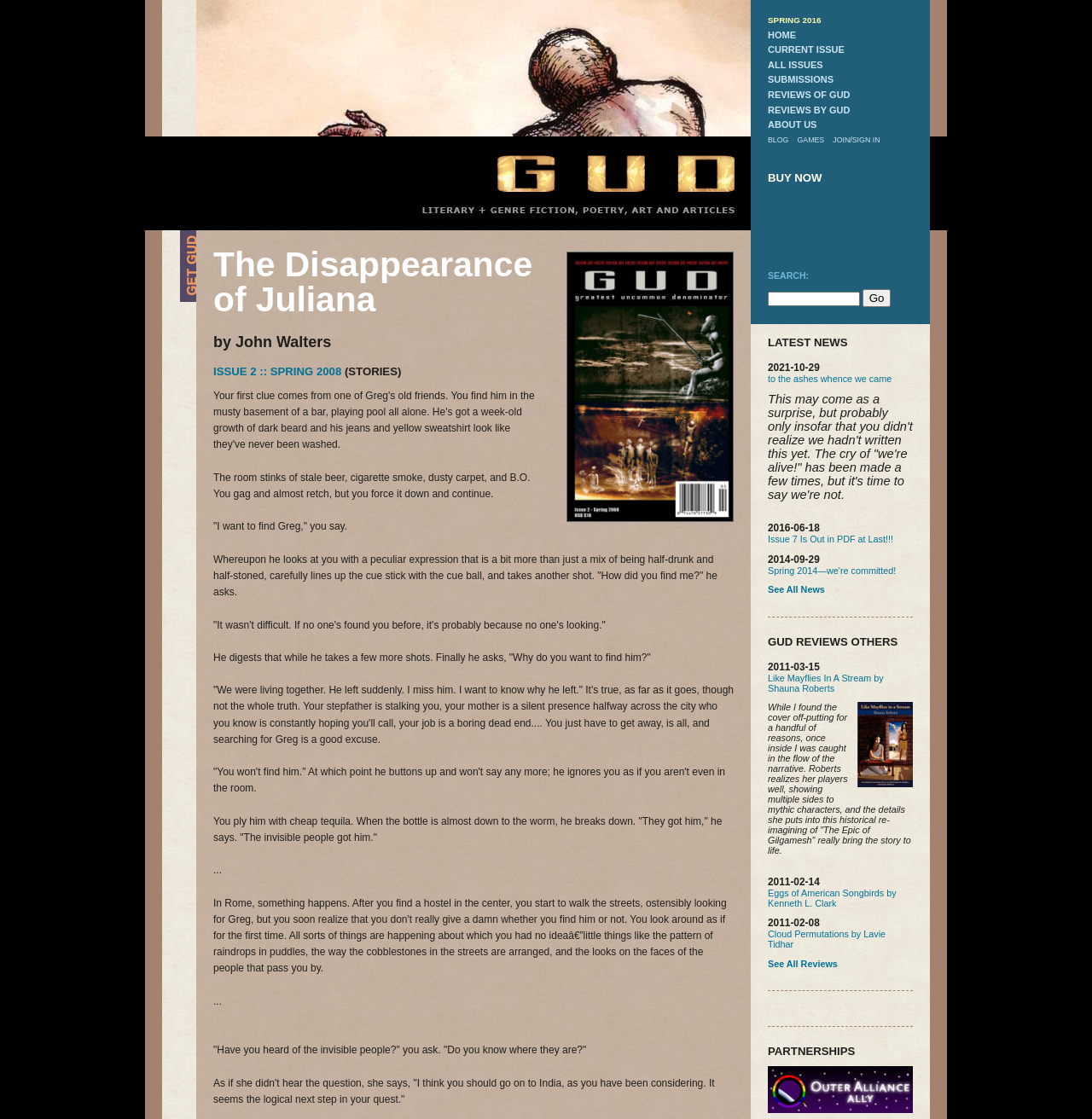What is the issue number and season of the magazine?
Provide a short answer using one word or a brief phrase based on the image.

Issue 2, Spring 2008